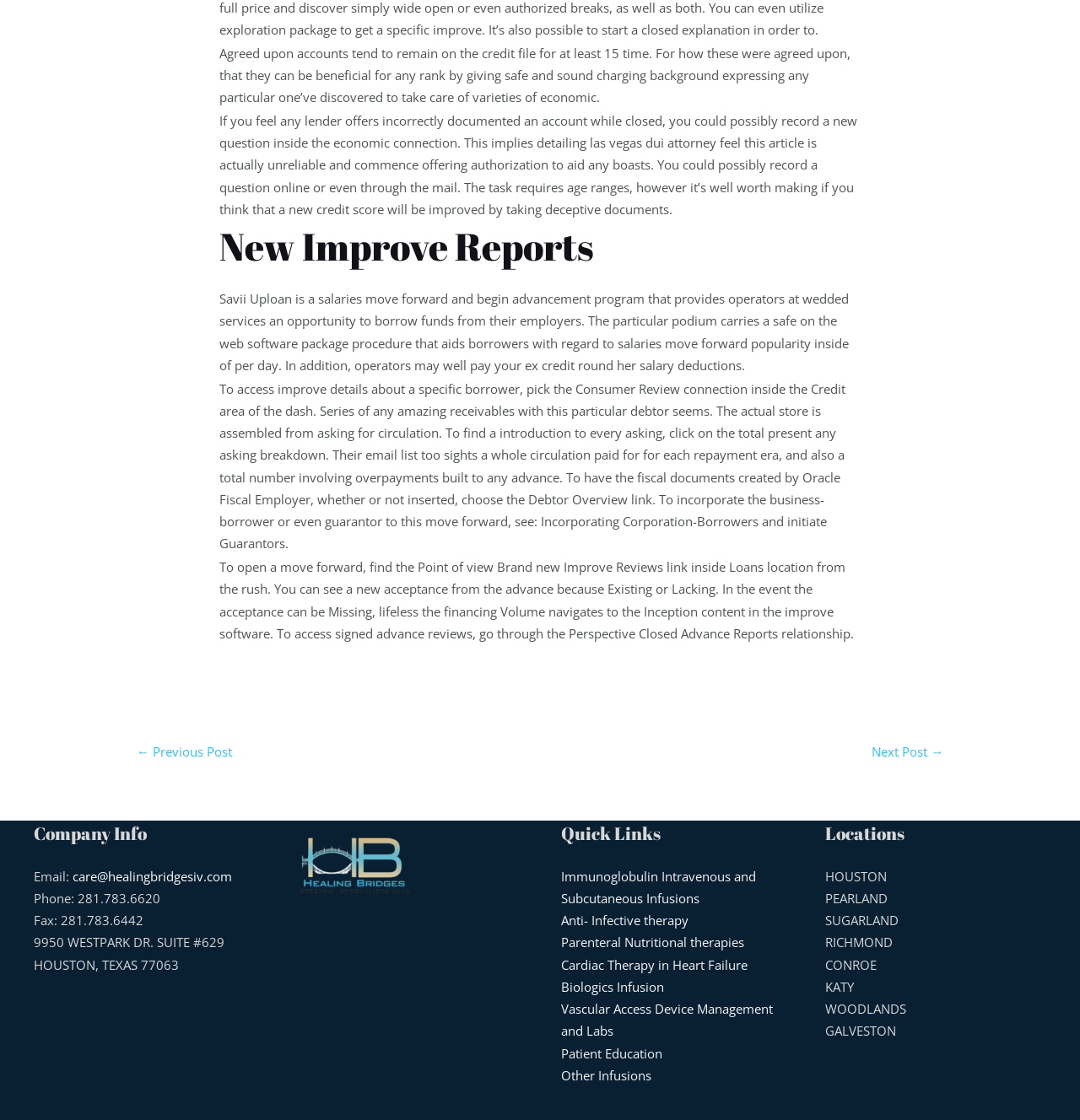Please provide the bounding box coordinates for the element that needs to be clicked to perform the following instruction: "Contact us through email". The coordinates should be given as four float numbers between 0 and 1, i.e., [left, top, right, bottom].

[0.067, 0.775, 0.215, 0.79]